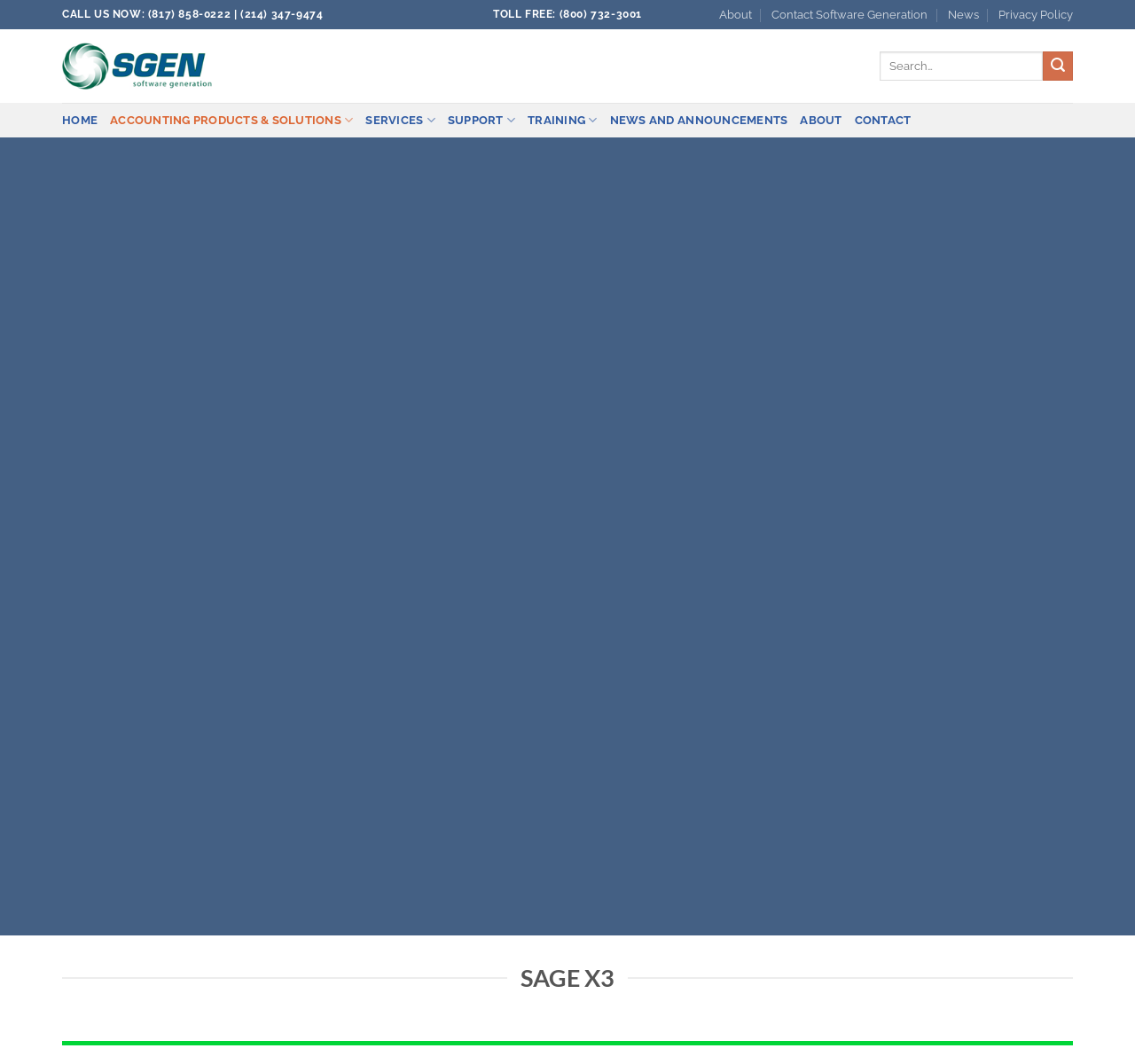Please give a succinct answer using a single word or phrase:
What is the purpose of the search box?

To search the website